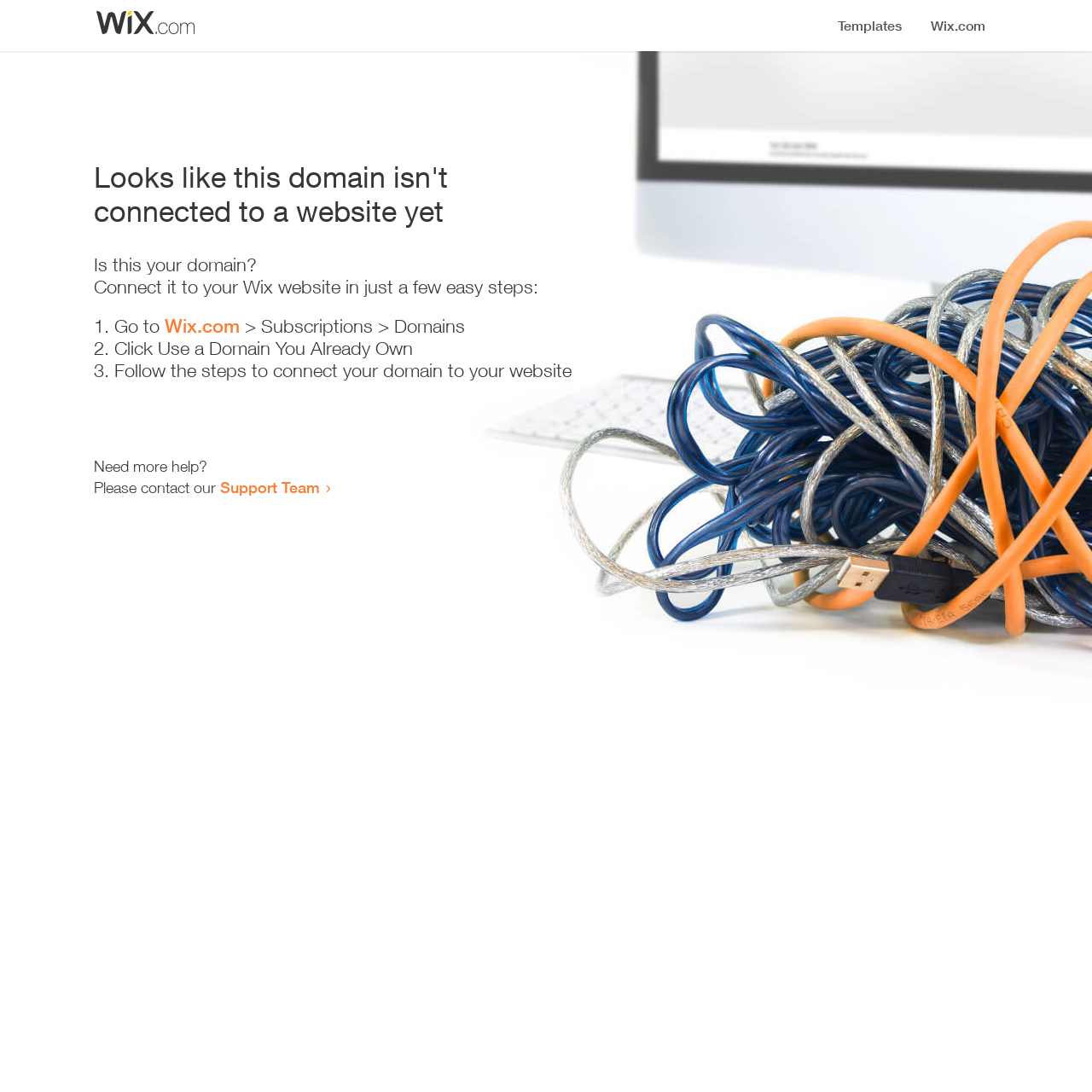Can you extract the headline from the webpage for me?

Looks like this domain isn't
connected to a website yet